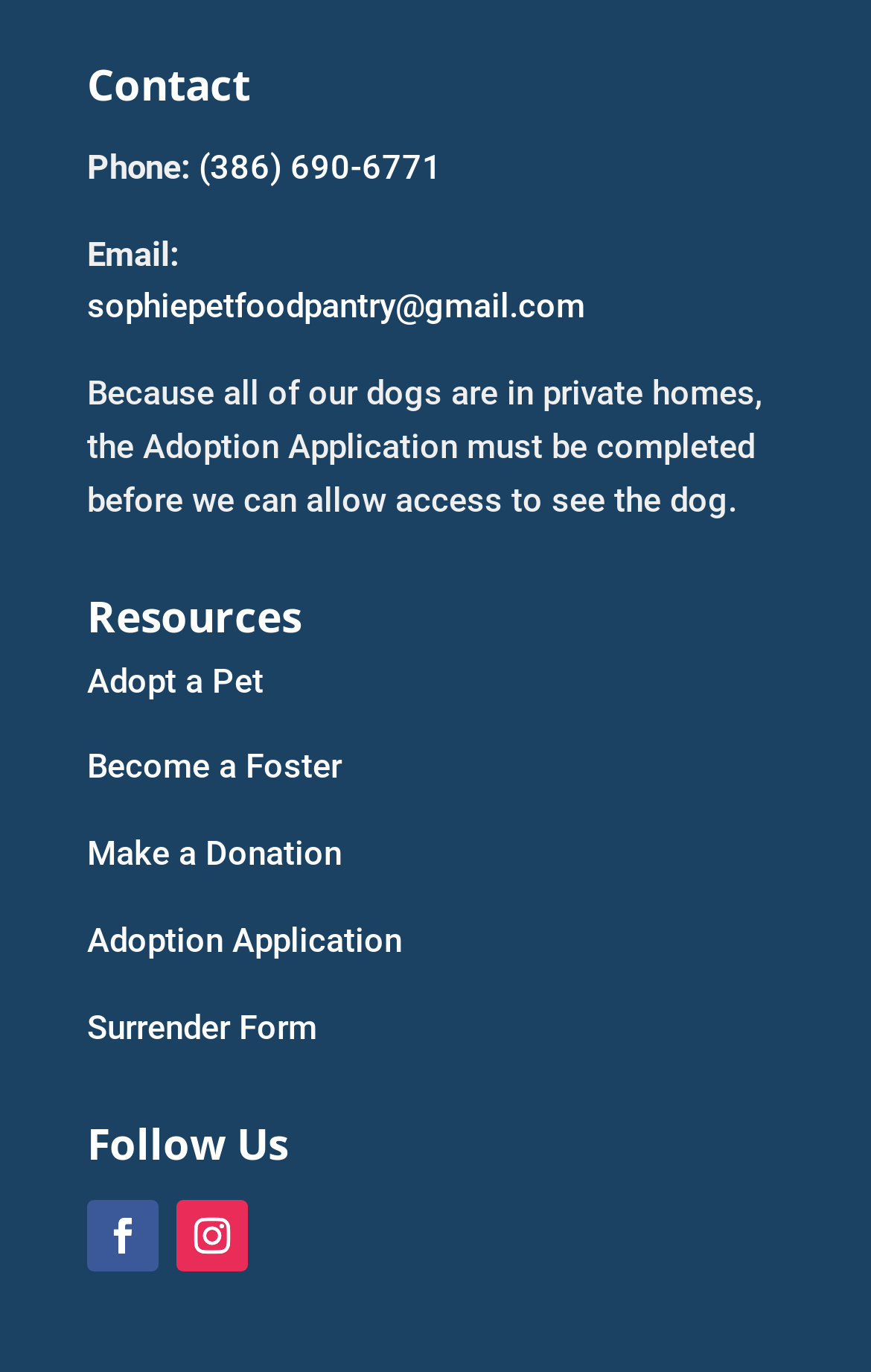Determine the bounding box coordinates of the section to be clicked to follow the instruction: "Follow on Facebook". The coordinates should be given as four float numbers between 0 and 1, formatted as [left, top, right, bottom].

[0.1, 0.874, 0.182, 0.926]